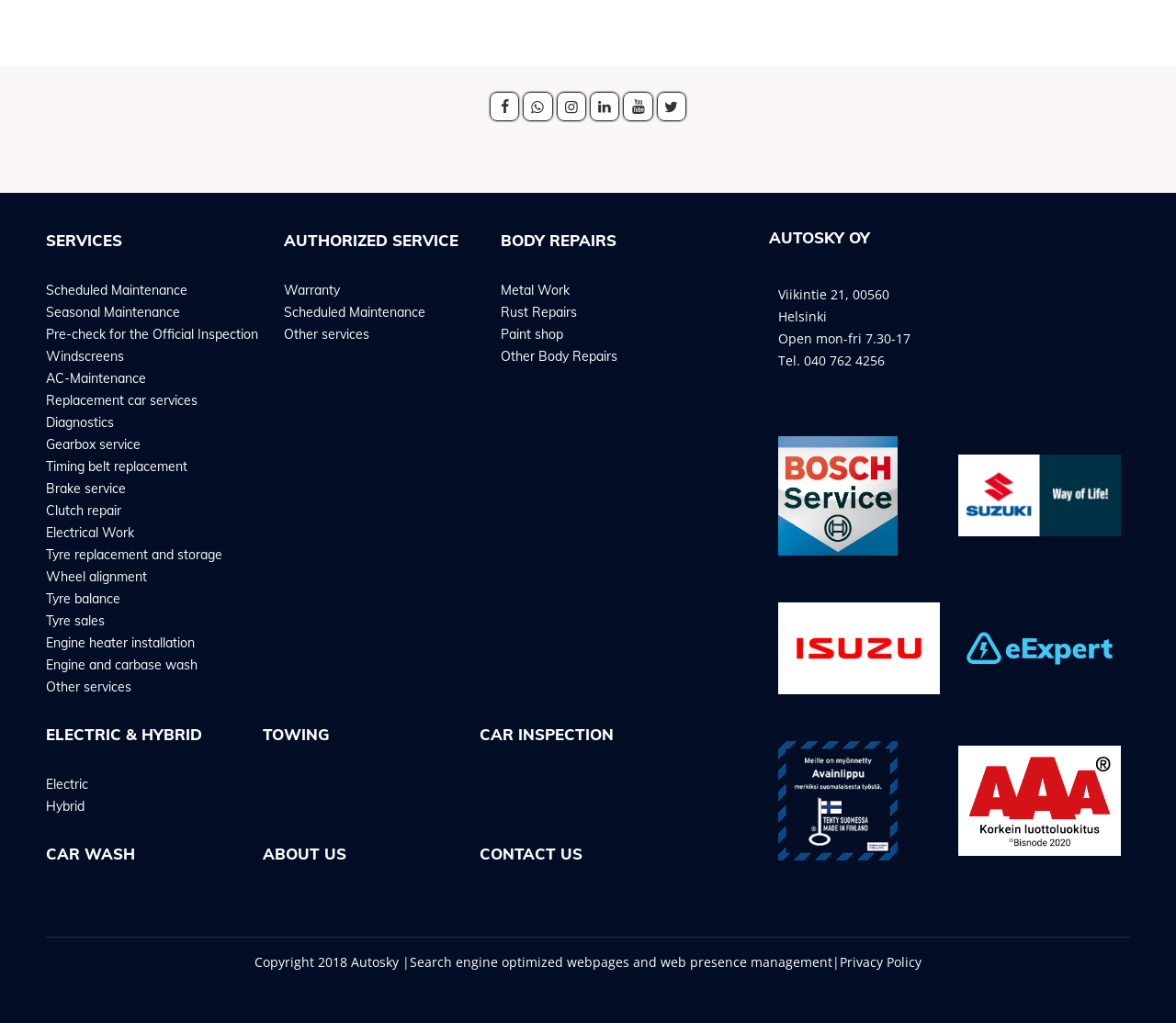Use a single word or phrase to answer the question:
How many types of car services are listed?

4